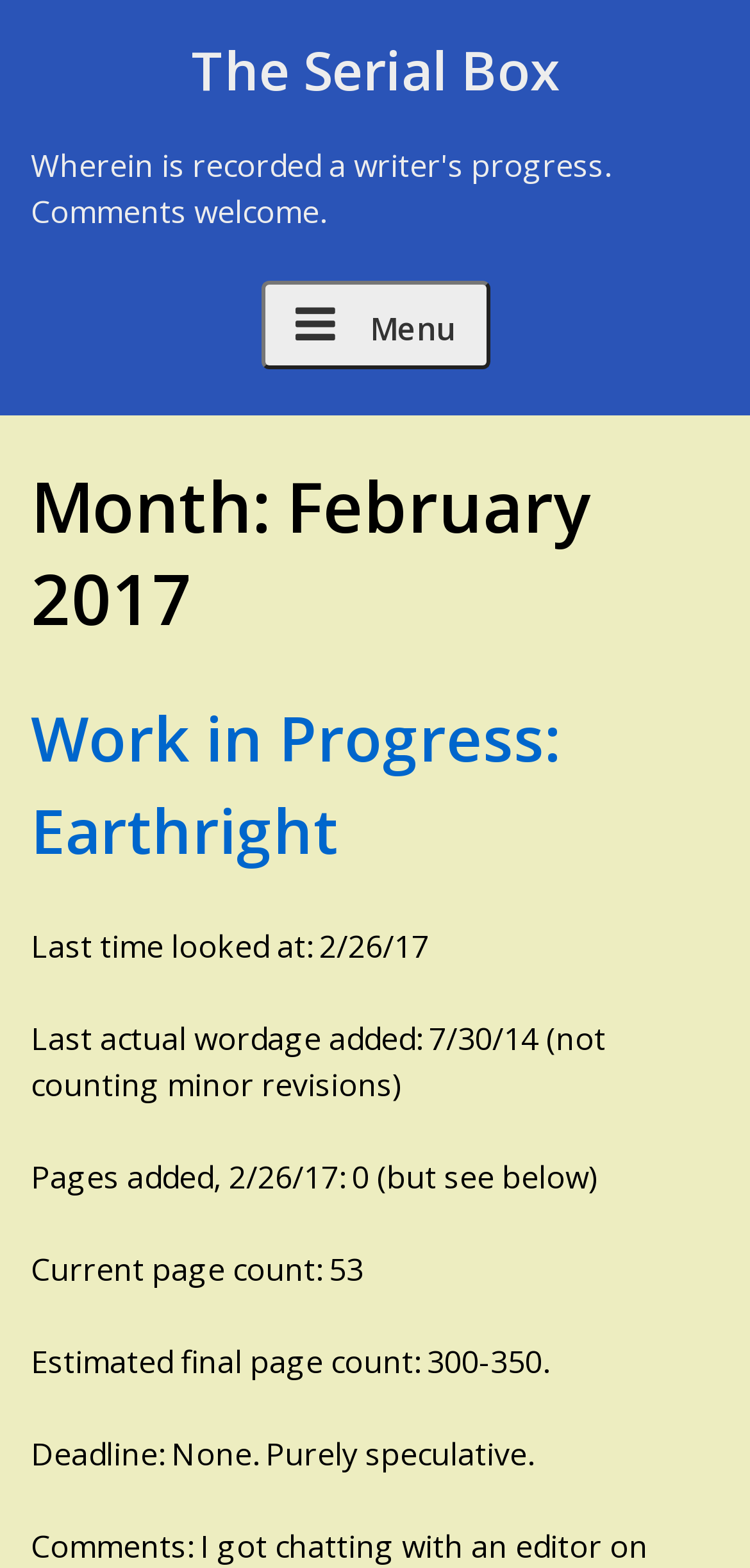Based on the description "Work in Progress: Earthright", find the bounding box of the specified UI element.

[0.041, 0.444, 0.749, 0.556]